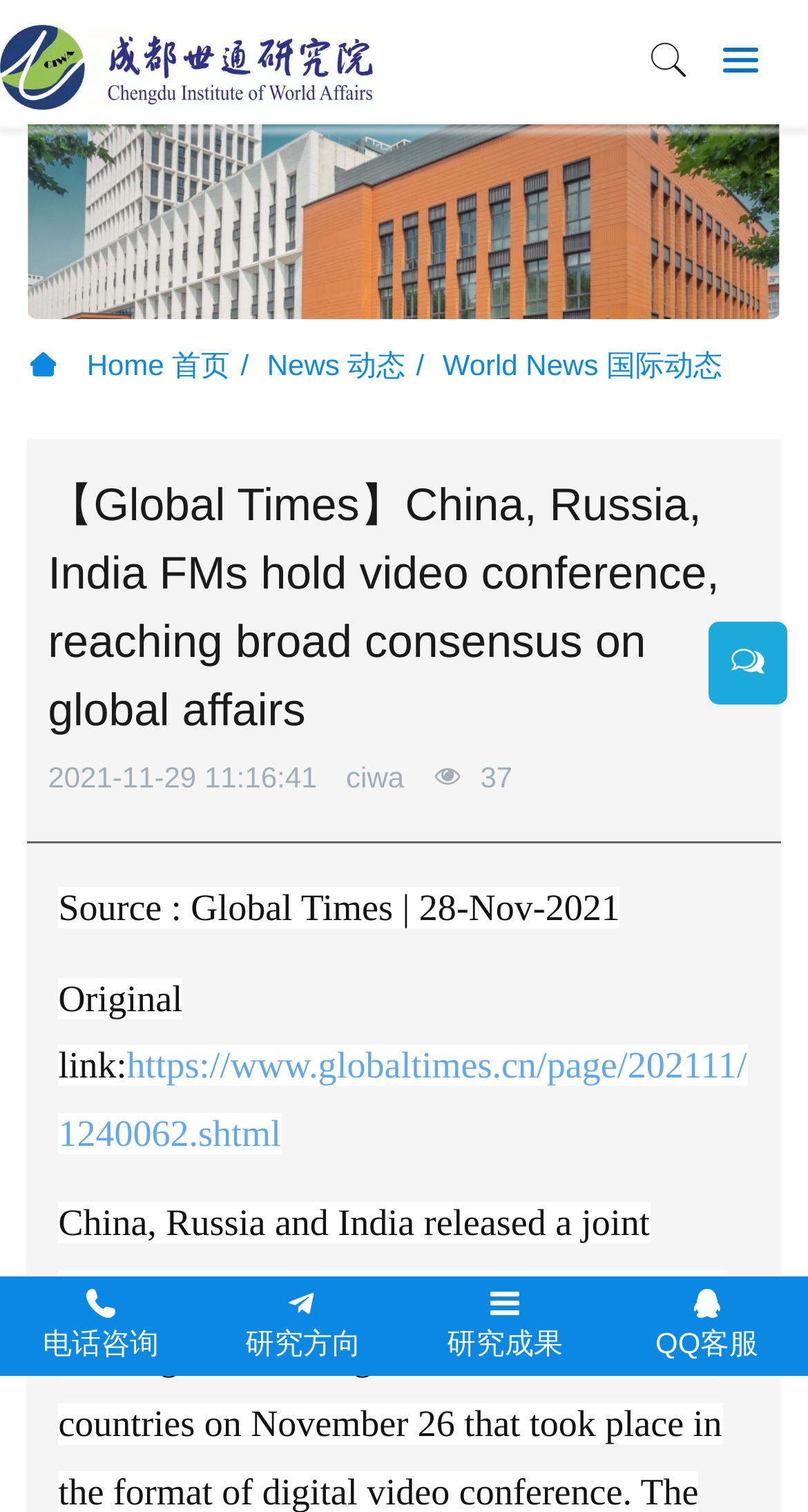Show the bounding box coordinates of the region that should be clicked to follow the instruction: "View research directions."

[0.303, 0.844, 0.447, 0.91]